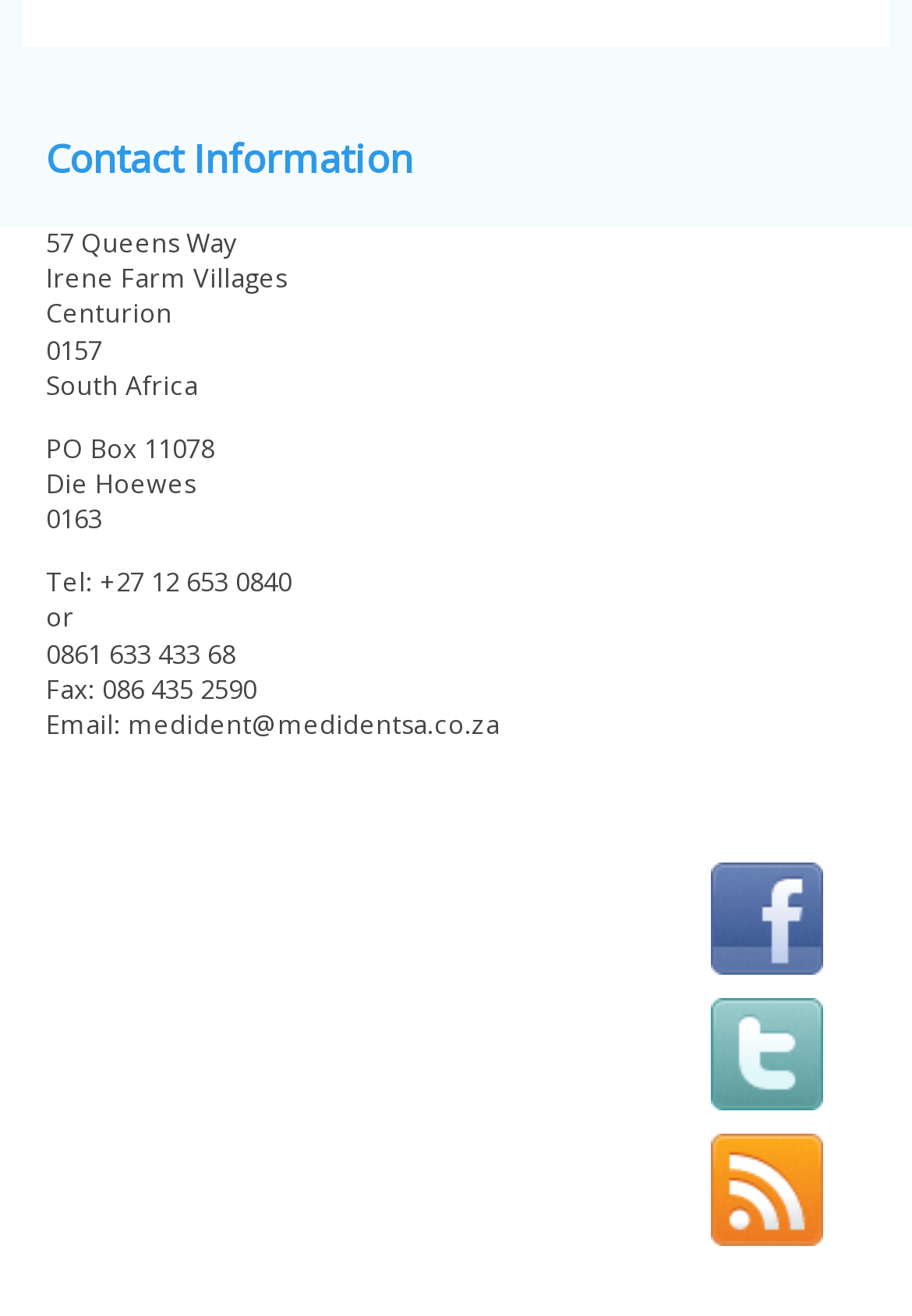What is the email address to contact?
With the help of the image, please provide a detailed response to the question.

The email address can be found in the contact information section, where it is listed as 'Email: medident@medidentsa.co.za'.